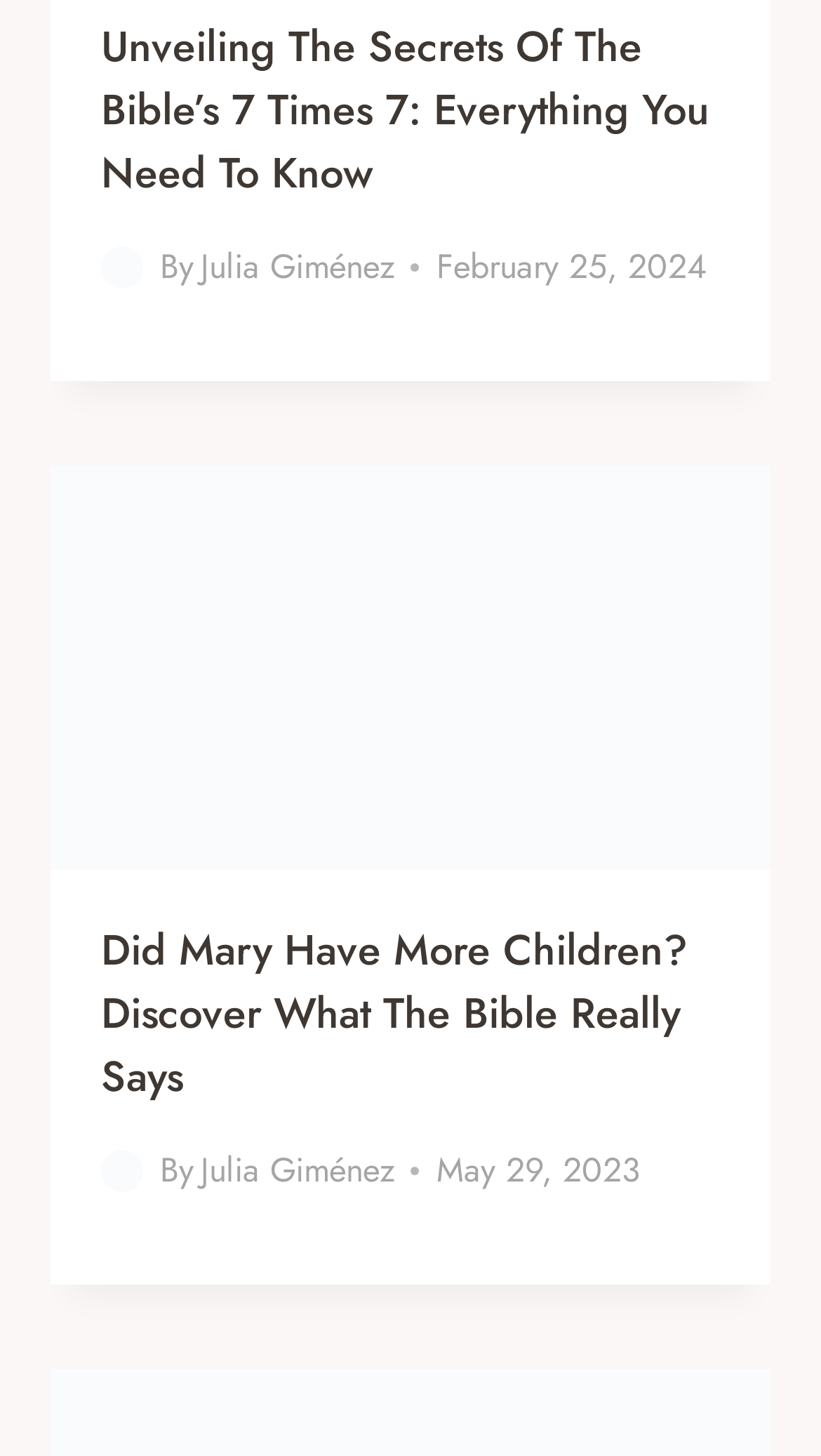Find and indicate the bounding box coordinates of the region you should select to follow the given instruction: "check the date of the article".

[0.531, 0.166, 0.859, 0.203]